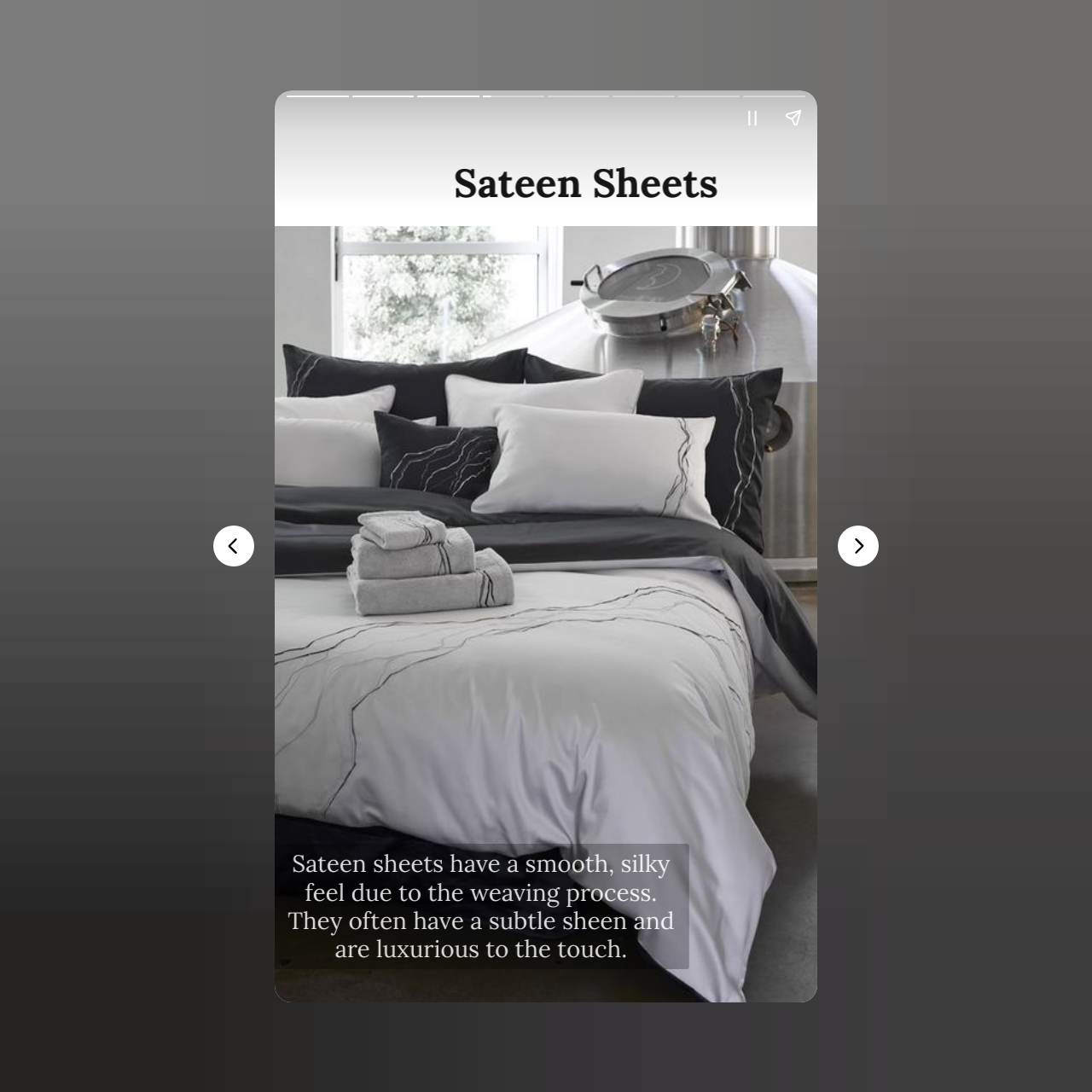What is the purpose of the buttons 'Previous page' and 'Next page'?
Look at the screenshot and give a one-word or phrase answer.

To navigate